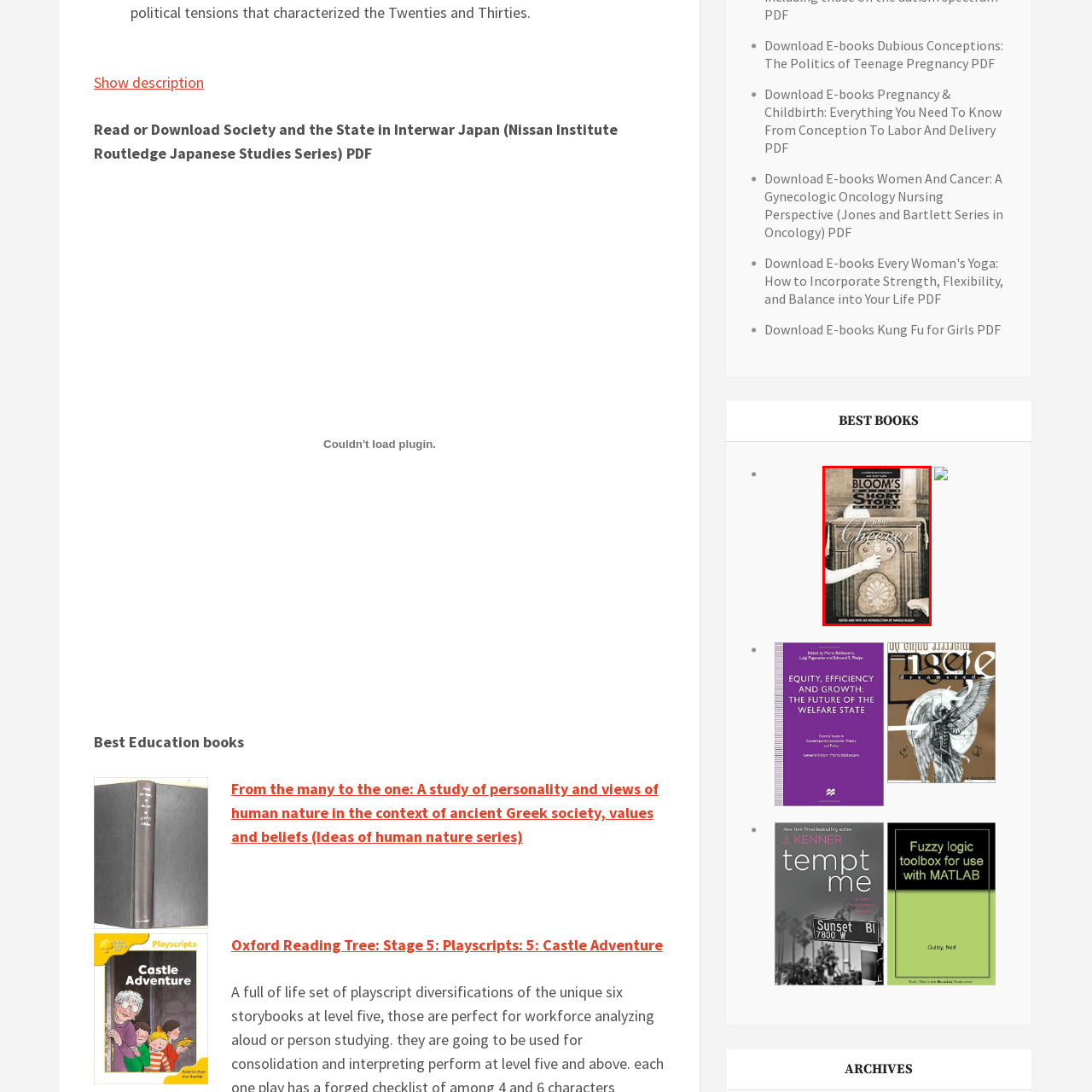Pay attention to the image inside the red rectangle, Who is the editor of the literary analysis? Answer briefly with a single word or phrase.

Harold Bloom